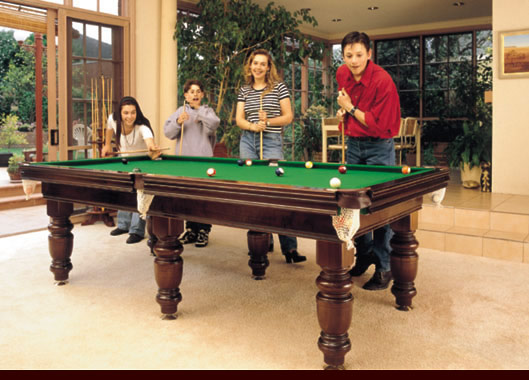What type of finish does the billiard table have?
Using the information presented in the image, please offer a detailed response to the question.

The caption highlights the billiard table's 'polished wood finish', which suggests a high-quality and refined appearance.